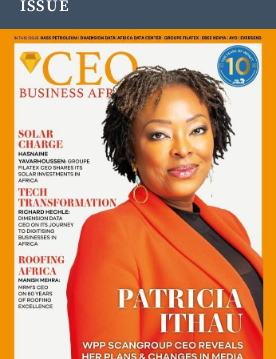Capture every detail in the image and describe it fully.

The image showcases the cover of the latest issue of CEO Business Africa magazine, featuring Patricia Ithau prominently. She is depicted with a confident expression, wearing an eye-catching orange blazer, which adds vibrancy to the cover. The magazine highlights her role as the CEO of WPP Scangroup, emphasizing her influence and insights into media and marketing. The cover also includes engaging headings such as "Solar Charge," "Tech Transformation," and "Roofing Africa," pointing to the magazine's focus on various sectors and innovations shaping the business landscape. The design celebrates the magazine's milestone, marking its 10th anniversary.